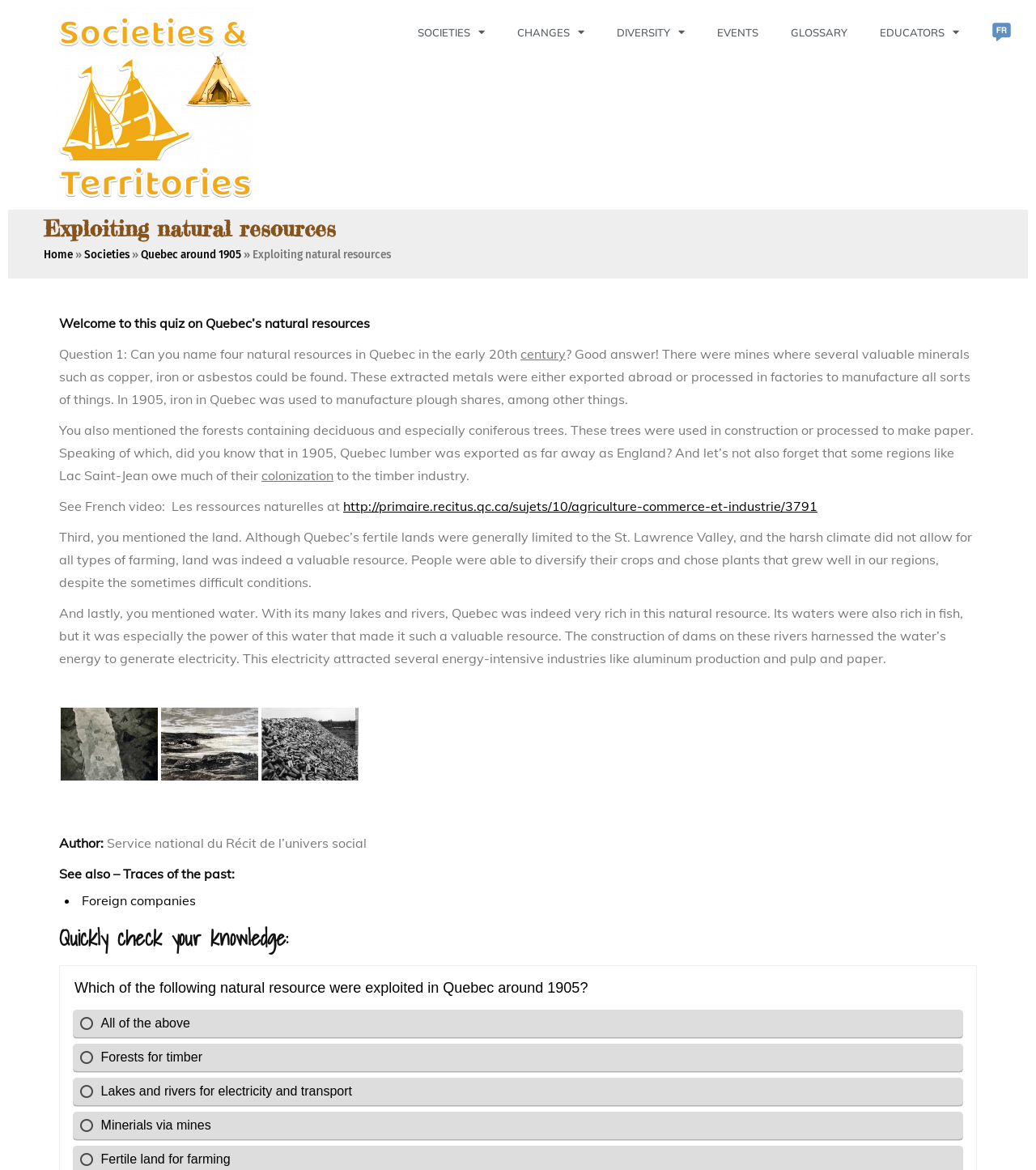Answer the following query with a single word or phrase:
What type of trees were used in construction or processed to make paper?

deciduous and coniferous